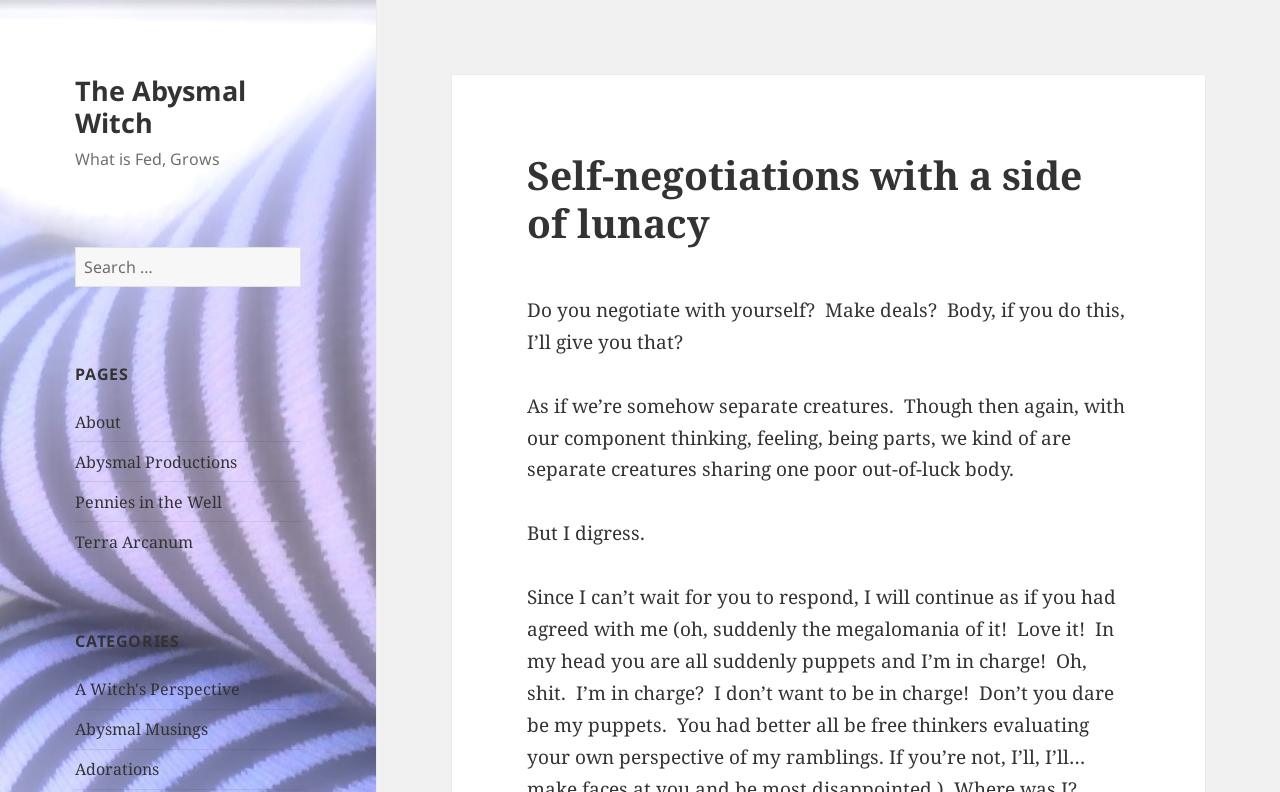Carefully examine the image and provide an in-depth answer to the question: What is the first link under the 'PAGES' section?

The 'PAGES' section is a heading element that contains several link elements. The first link element under this section is labeled 'About', which suggests that it might lead to a page with information about the website or its author.